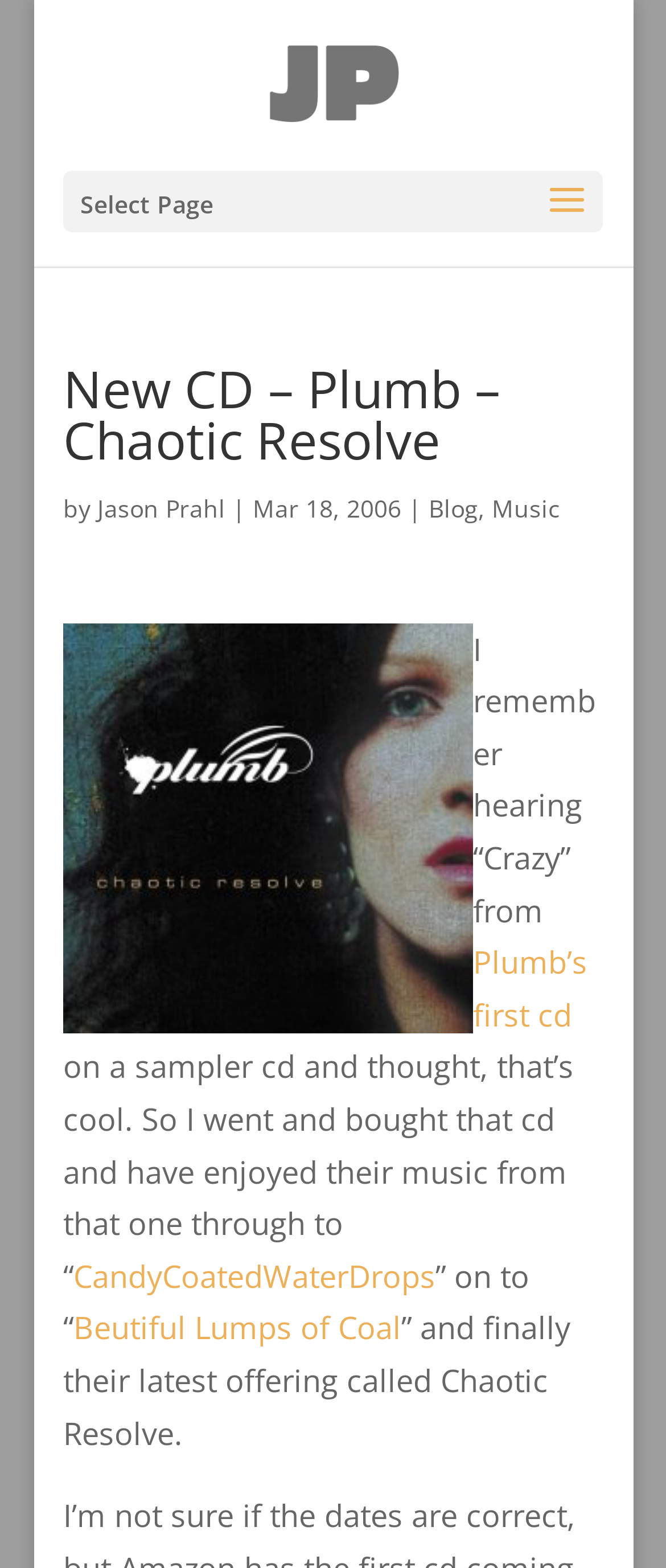Give the bounding box coordinates for the element described by: "Plumb’s first cd".

[0.71, 0.6, 0.882, 0.66]